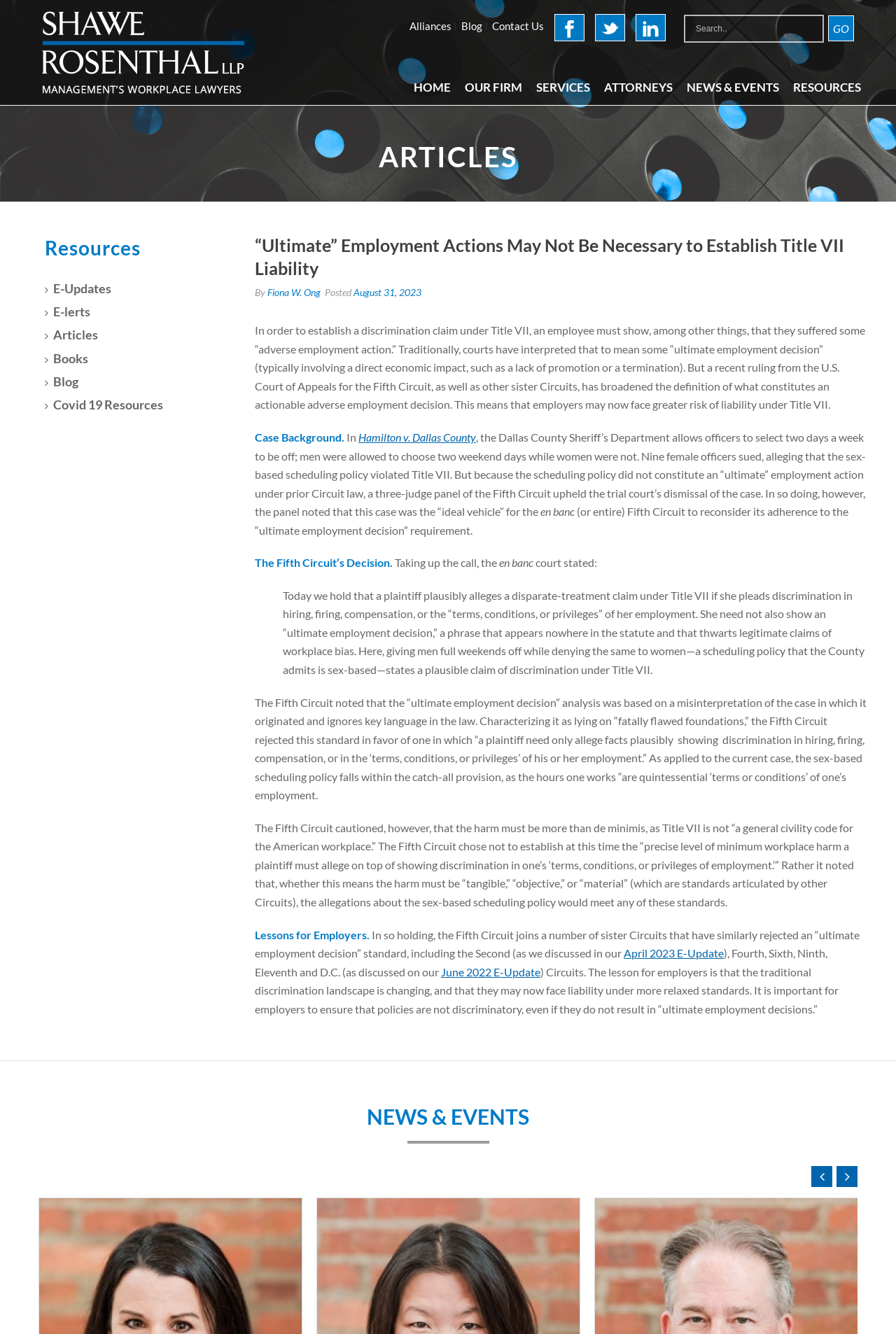Using the webpage screenshot and the element description Contact Us, determine the bounding box coordinates. Specify the coordinates in the format (top-left x, top-left y, bottom-right x, bottom-right y) with values ranging from 0 to 1.

[0.545, 0.017, 0.611, 0.022]